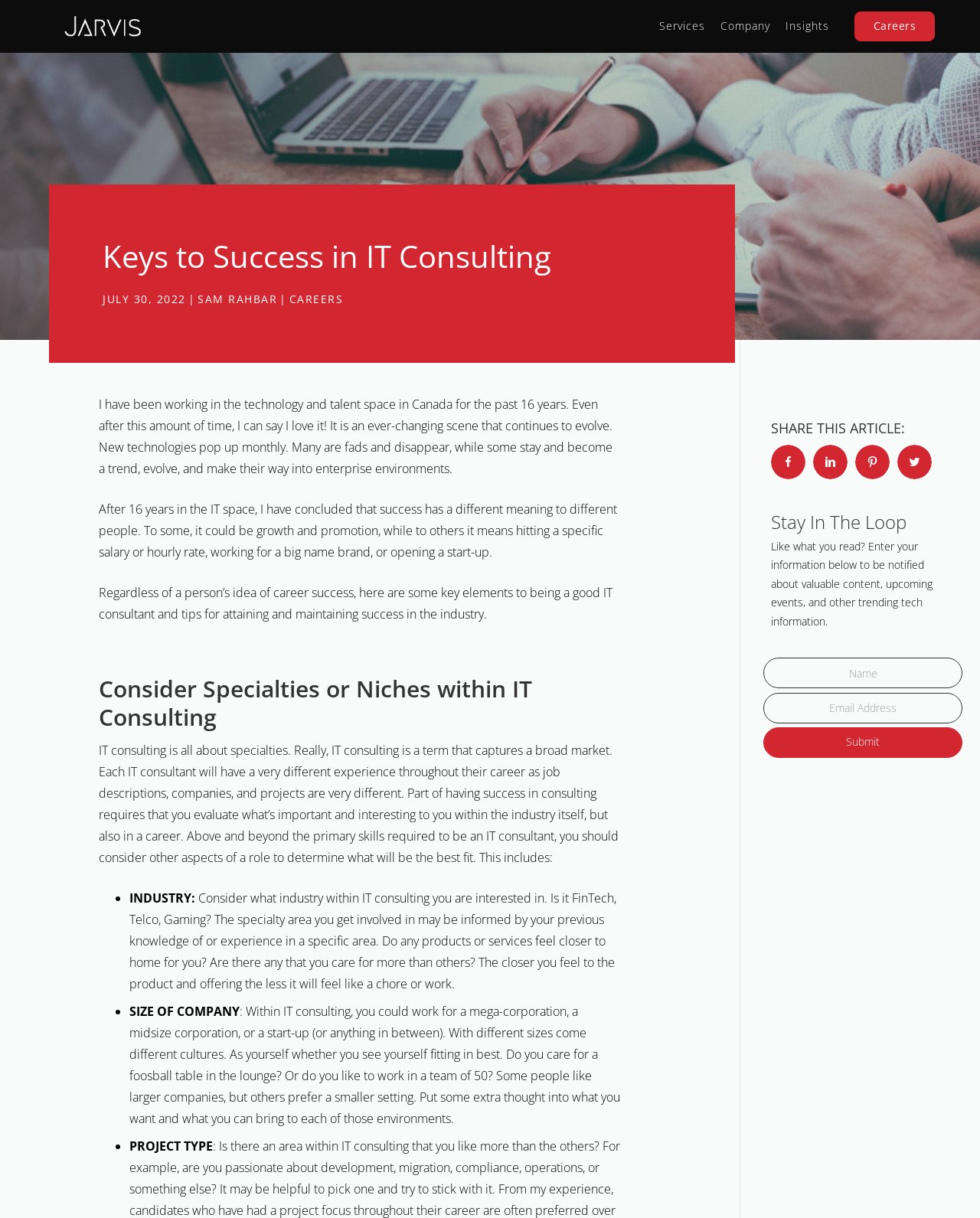What is the type of company mentioned in the article?
Give a single word or phrase as your answer by examining the image.

Mega-corporation